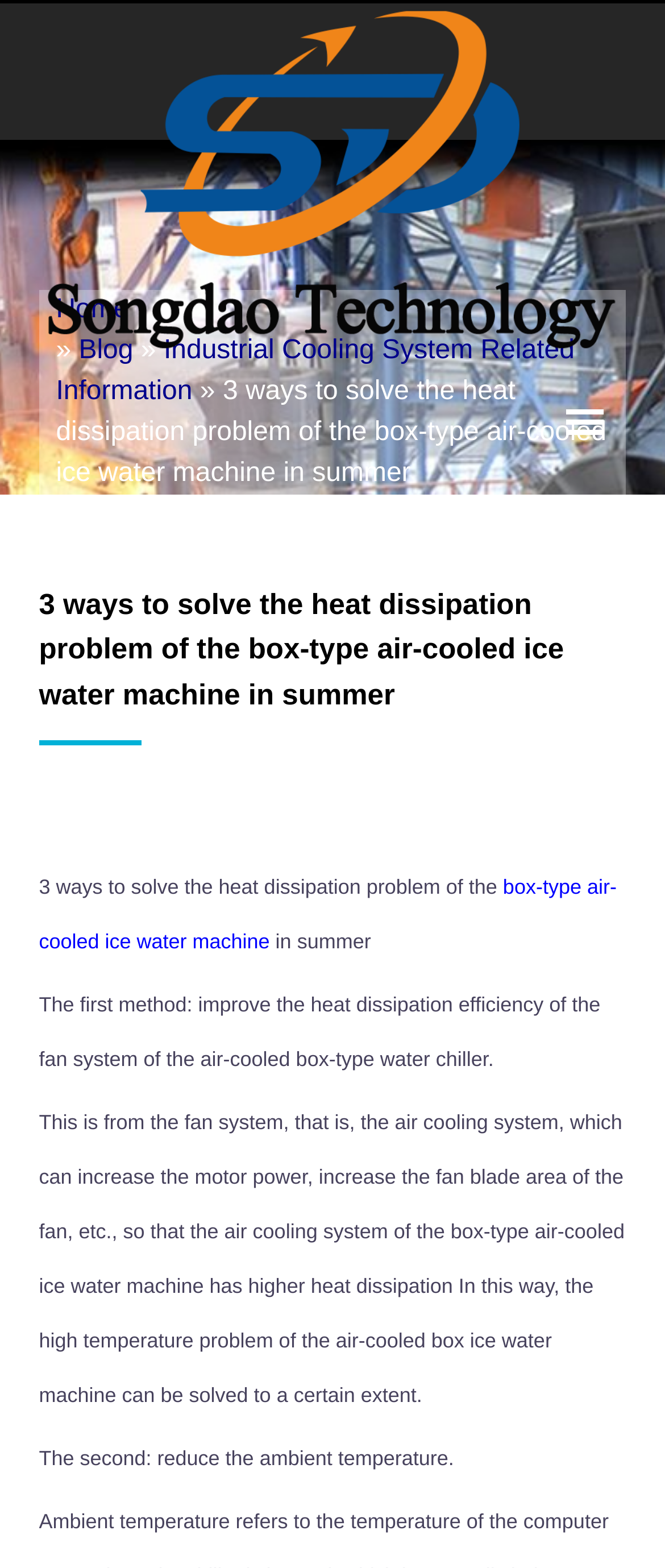Determine the bounding box coordinates of the clickable element necessary to fulfill the instruction: "read blog". Provide the coordinates as four float numbers within the 0 to 1 range, i.e., [left, top, right, bottom].

[0.118, 0.212, 0.2, 0.231]